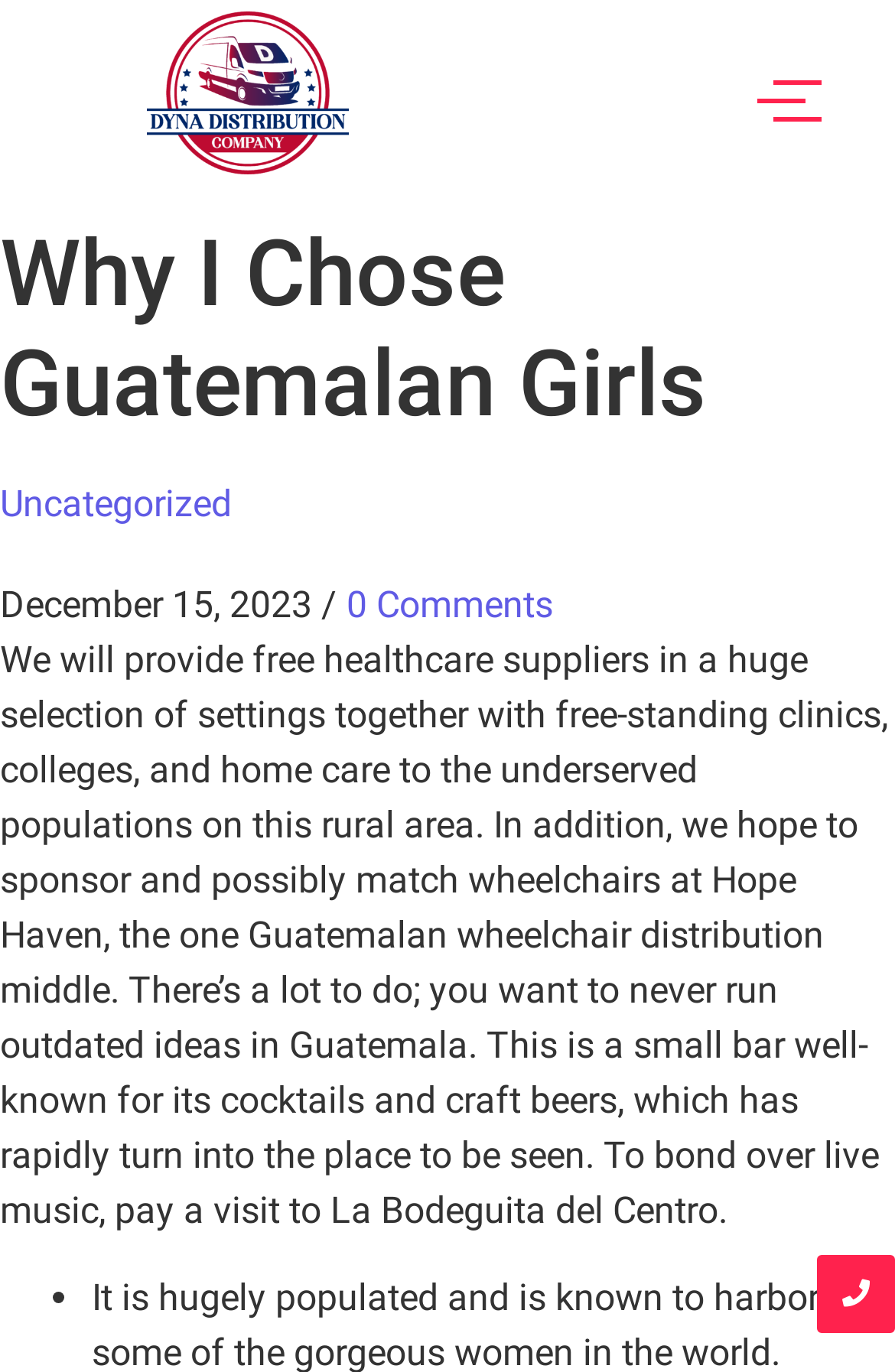Give a one-word or short phrase answer to the question: 
What is the date of the article?

December 15, 2023